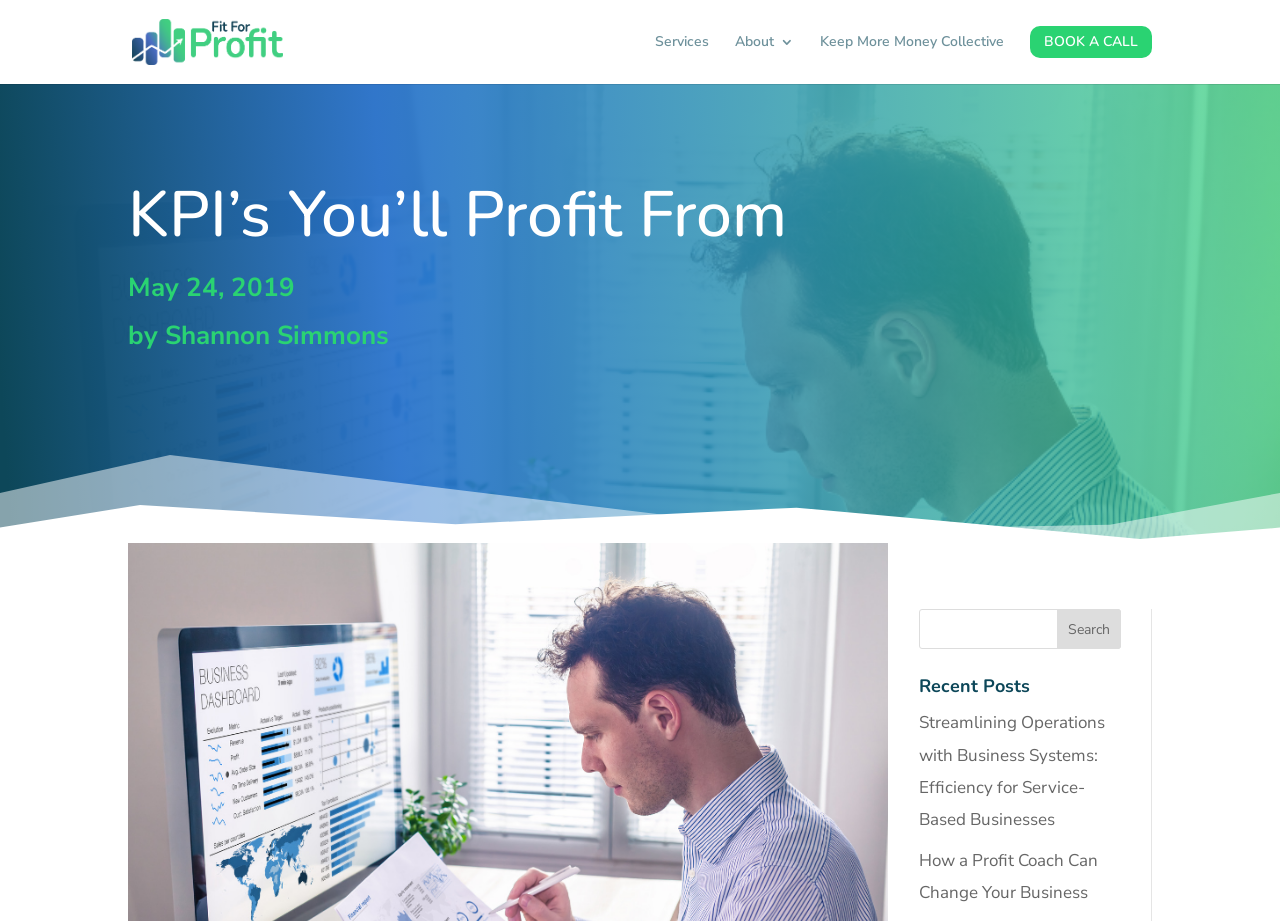Locate the bounding box coordinates of the area to click to fulfill this instruction: "Visit the sports section". The bounding box should be presented as four float numbers between 0 and 1, in the order [left, top, right, bottom].

None